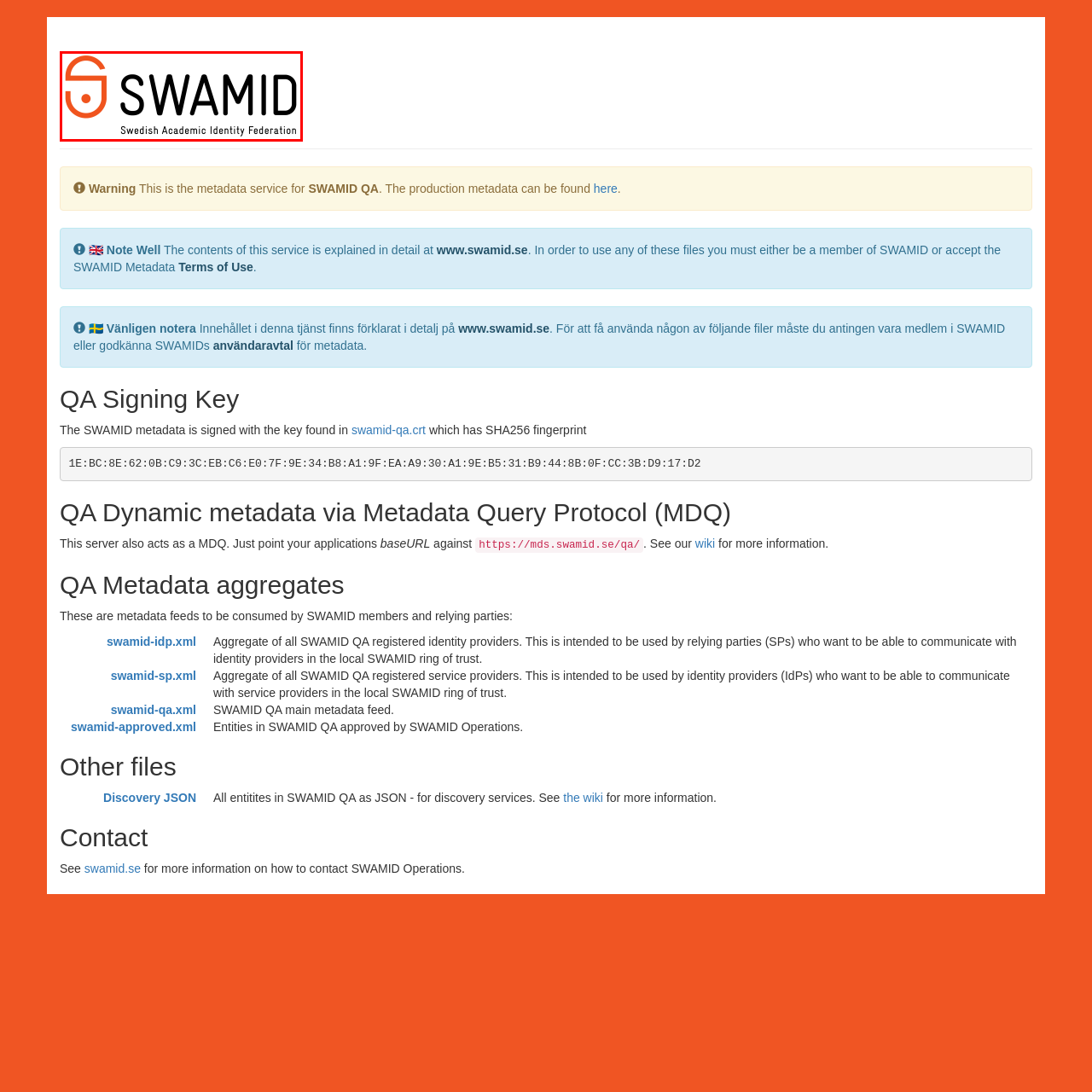What is the purpose of SWAMID?
Direct your attention to the image encased in the red bounding box and answer the question thoroughly, relying on the visual data provided.

The caption explains that the visual representation of the logo communicates the federation's commitment to providing secure identity management services for academic institutions in Sweden, emphasizing professionalism and trustworthiness through its modern design.